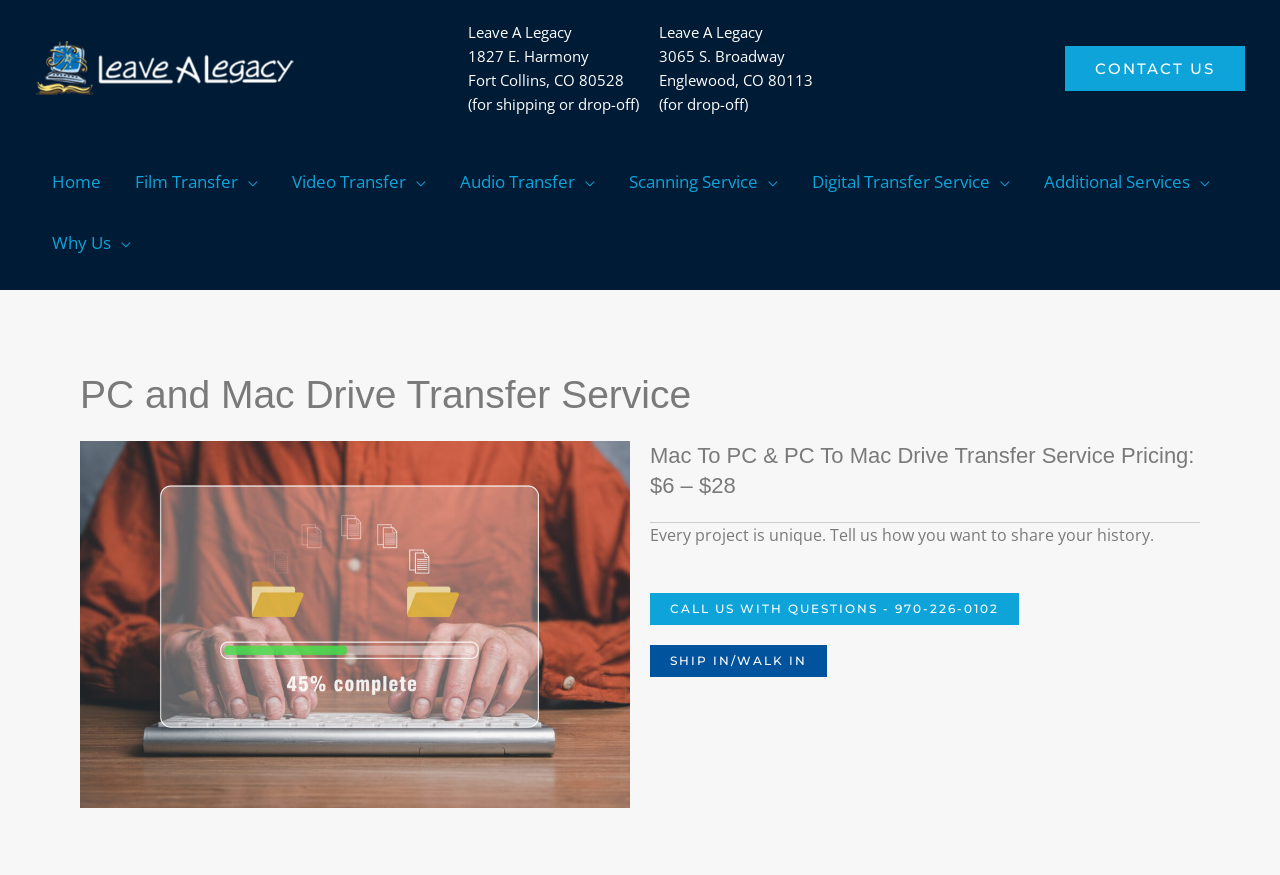What is the price range for Mac To PC & PC To Mac Drive Transfer Service?
Look at the screenshot and provide an in-depth answer.

The price range is obtained from the heading element, which states 'Mac To PC & PC To Mac Drive Transfer Service Pricing: $6 – $28'.